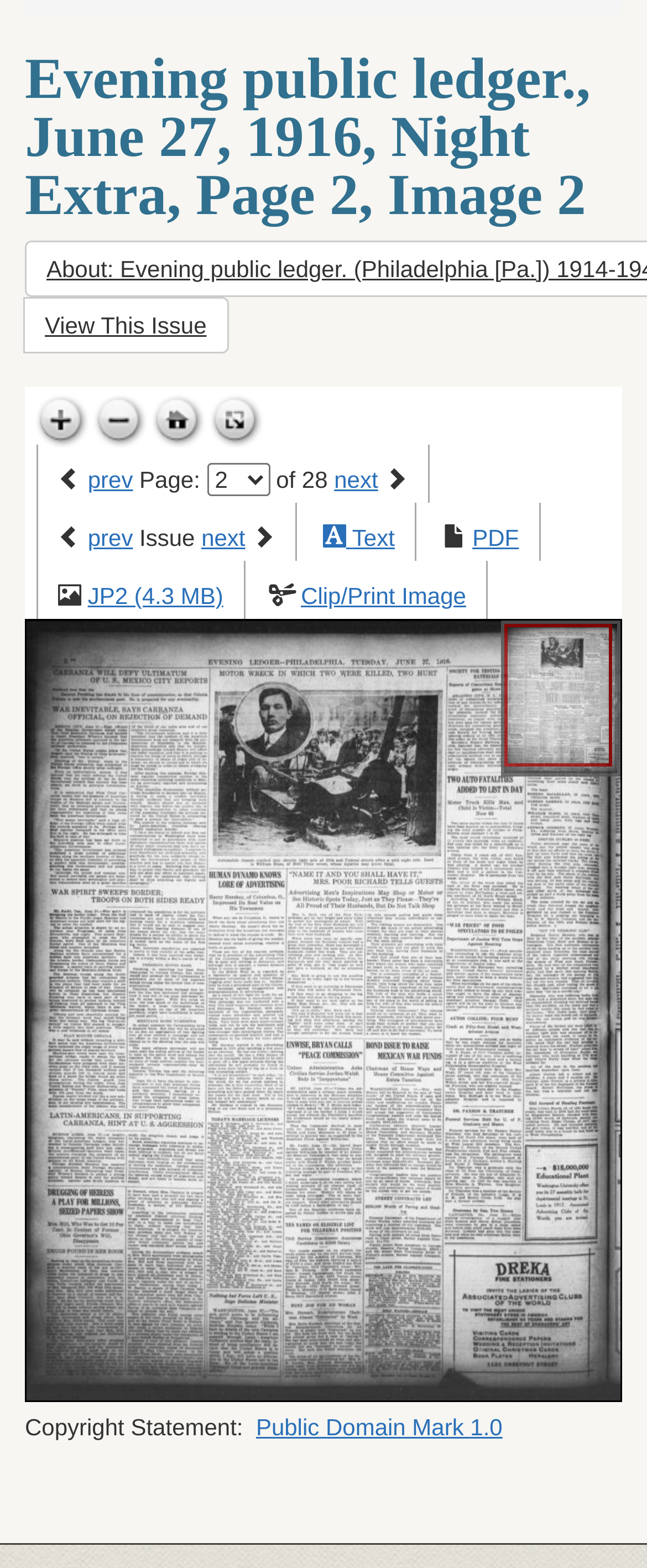Determine the bounding box of the UI element mentioned here: "Clip/Print Image". The coordinates must be in the format [left, top, right, bottom] with values ranging from 0 to 1.

[0.465, 0.371, 0.72, 0.388]